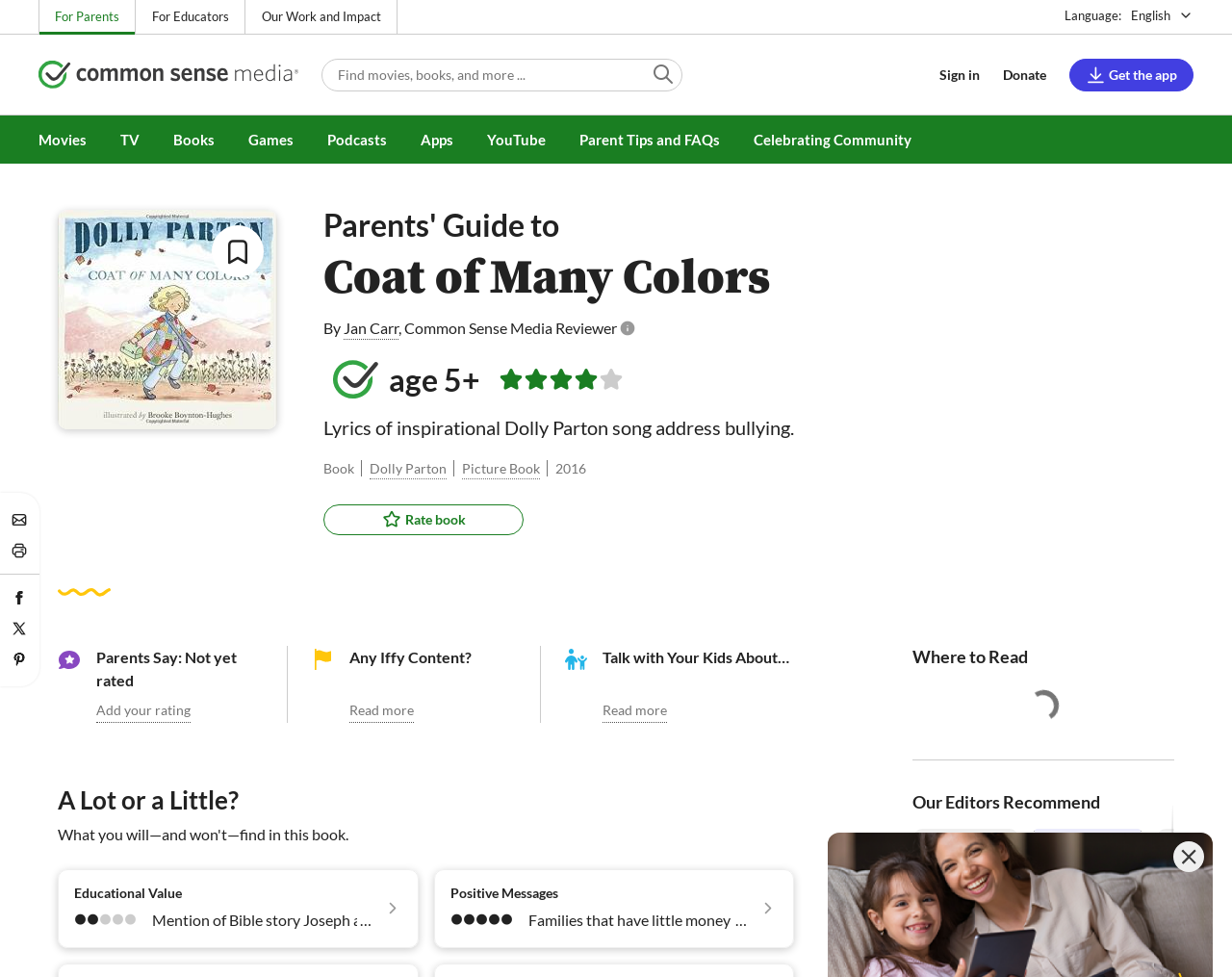Refer to the image and offer a detailed explanation in response to the question: How many images are there in the 'Best Kids' TV Shows on Netflix' section?

I examined the 'Best Kids' TV Shows on Netflix' section and found one image associated with it.